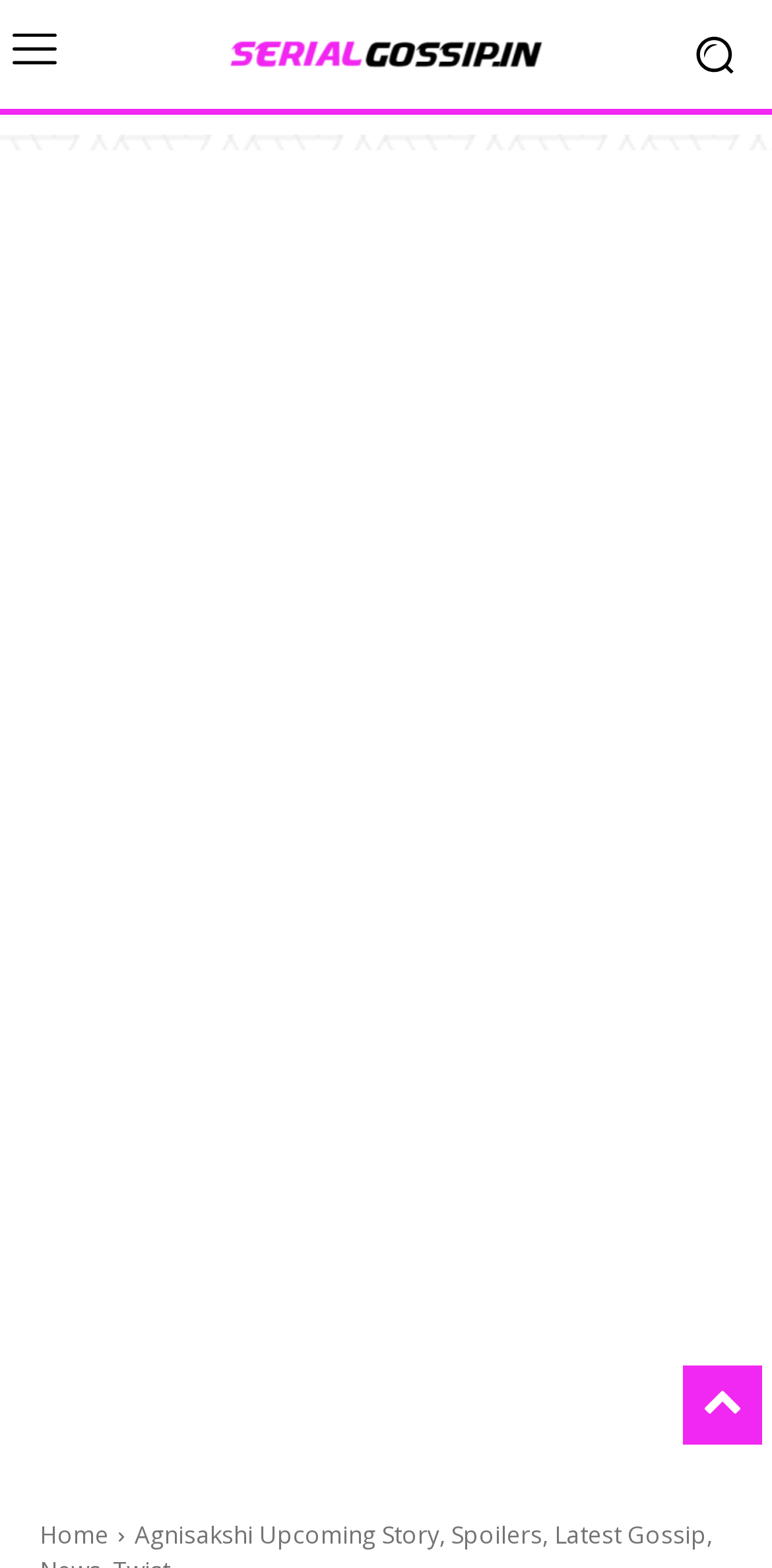How many iframes are present on the webpage?
Please answer using one word or phrase, based on the screenshot.

2